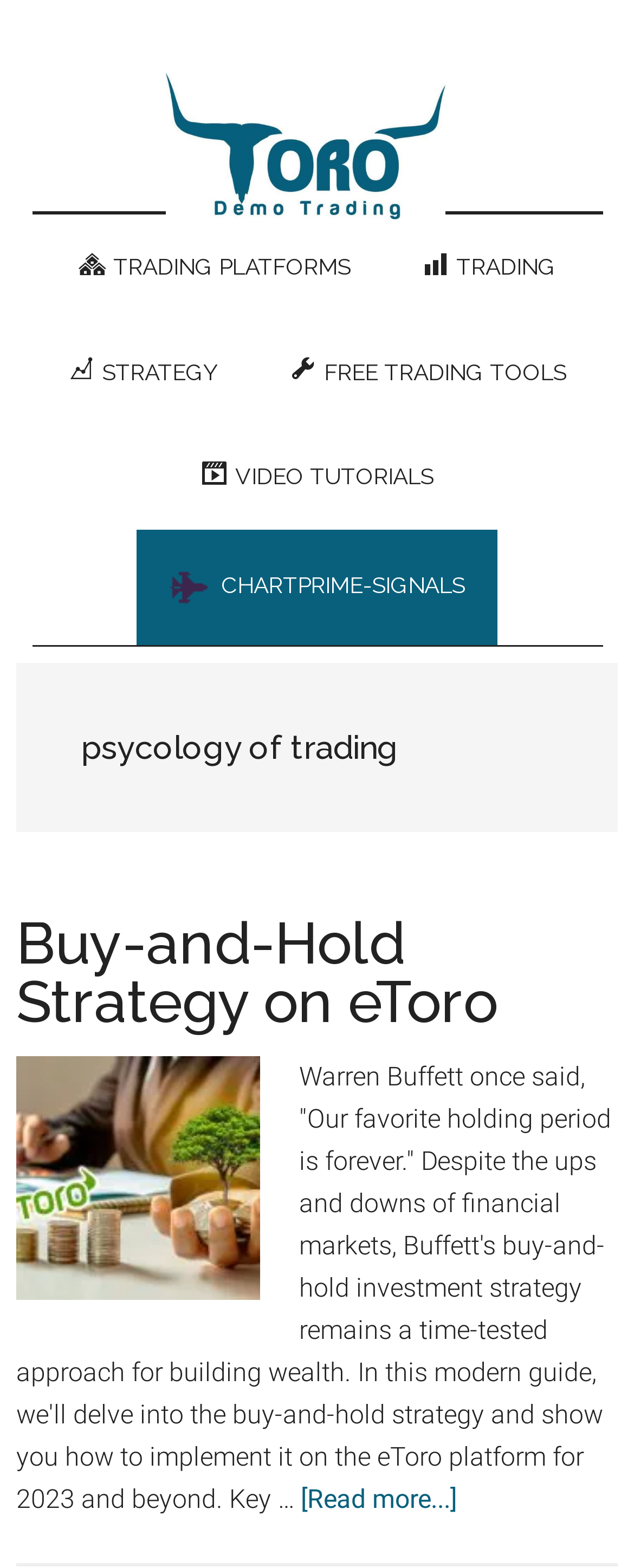Predict the bounding box for the UI component with the following description: "Video tutorials".

[0.265, 0.271, 0.735, 0.337]